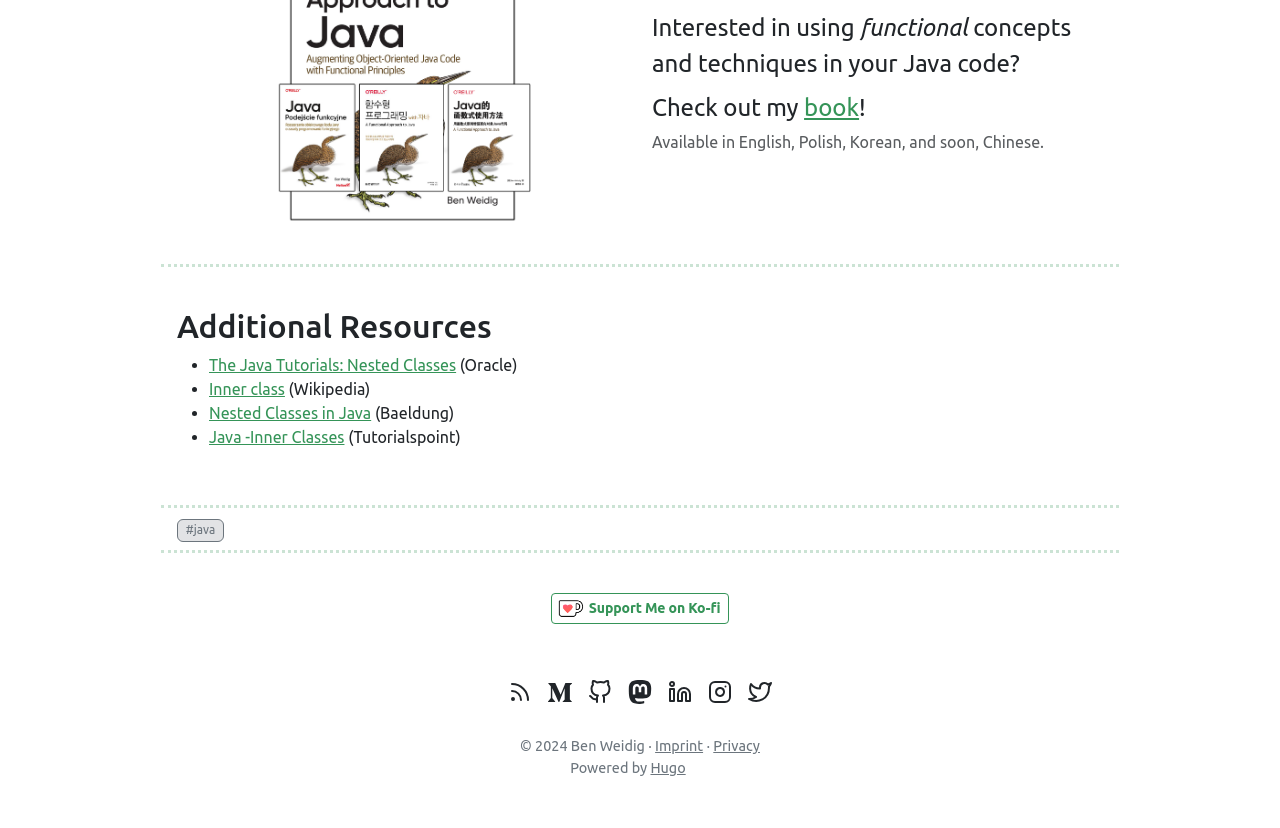What language is the book available in?
Please answer the question with a detailed and comprehensive explanation.

The answer can be found in the text 'Available in English, Polish, Korean, and soon, Chinese.' which is located at the top of the webpage, indicating the languages in which the book is available.